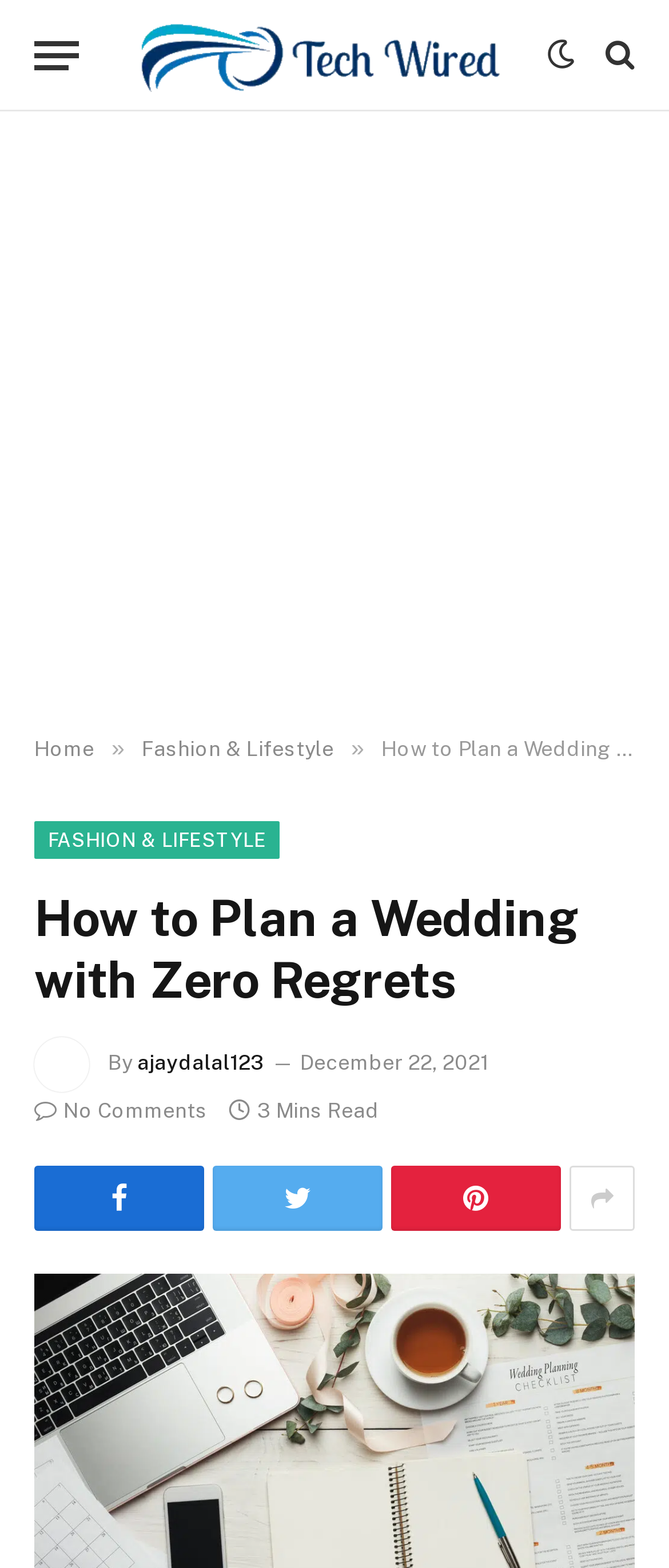Please identify the bounding box coordinates of the element I need to click to follow this instruction: "Go to the Fashion & Lifestyle section".

[0.212, 0.47, 0.499, 0.485]